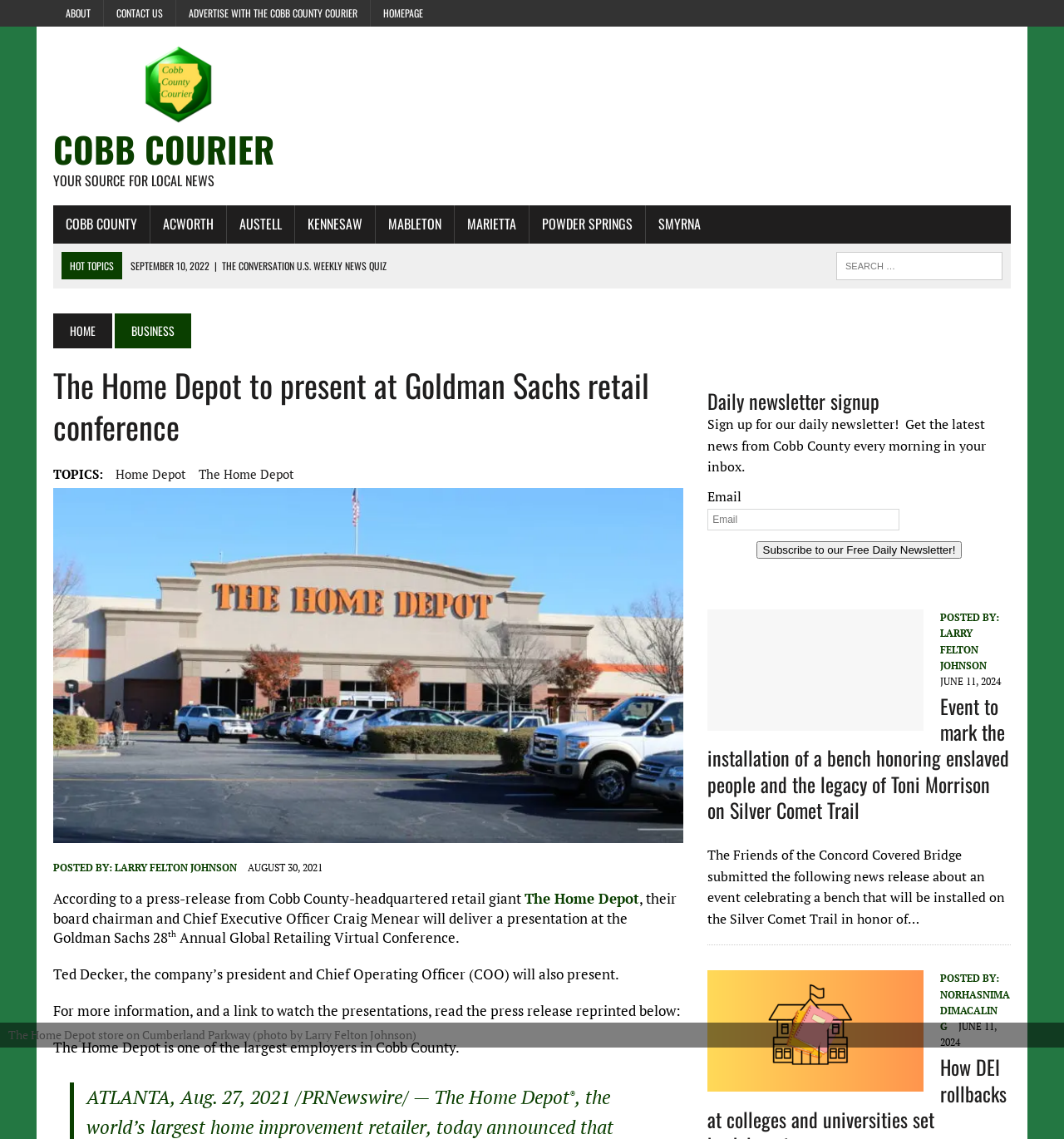What is the topic of the event mentioned in the article?
Utilize the image to construct a detailed and well-explained answer.

The article mentions that The Home Depot's CEO Craig Menear will deliver a presentation at the Goldman Sachs 28th Annual Global Retailing Virtual Conference, indicating that the topic of the event is global retailing.